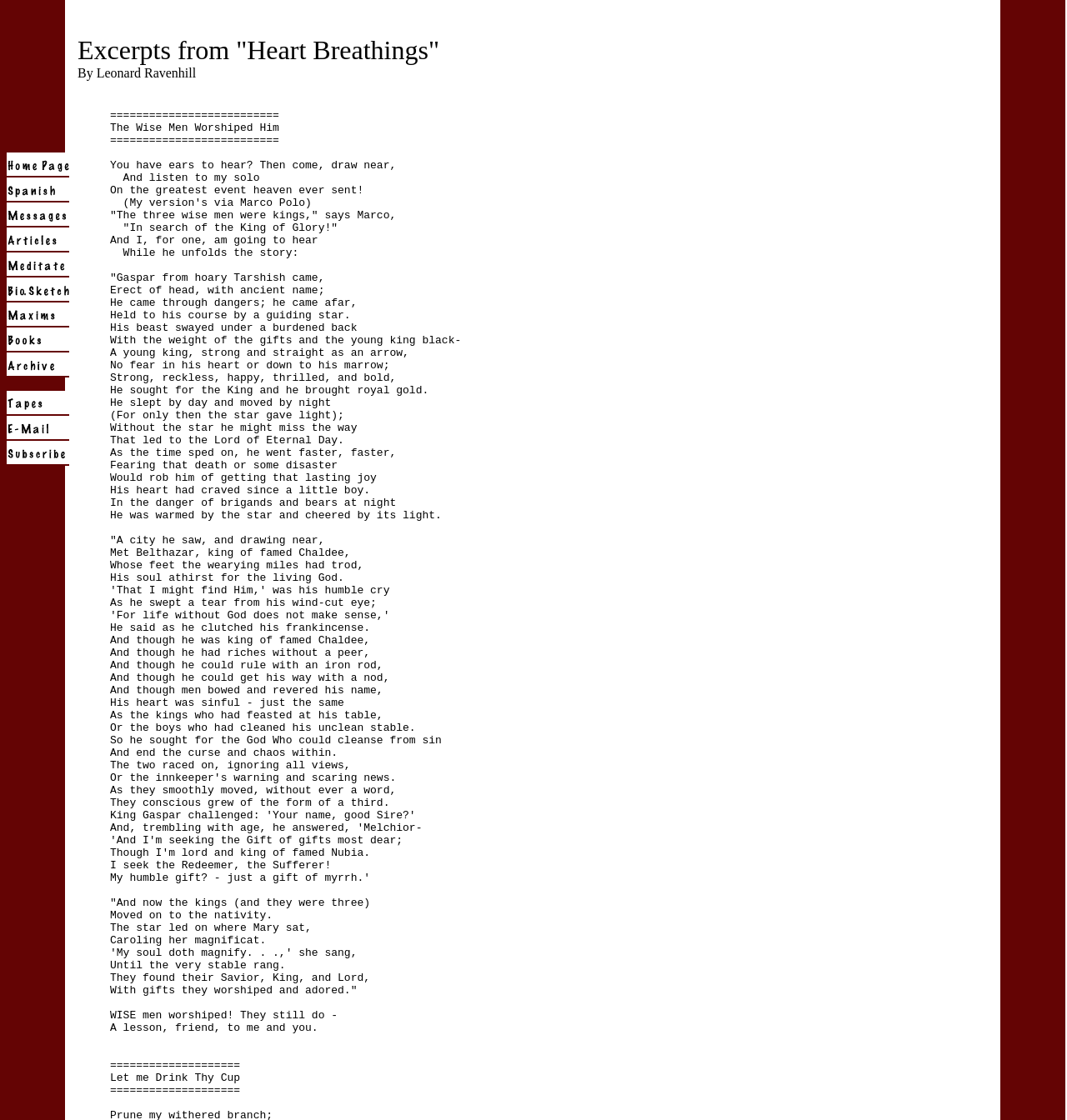Please predict the bounding box coordinates of the element's region where a click is necessary to complete the following instruction: "view messages". The coordinates should be represented by four float numbers between 0 and 1, i.e., [left, top, right, bottom].

[0.006, 0.193, 0.065, 0.205]